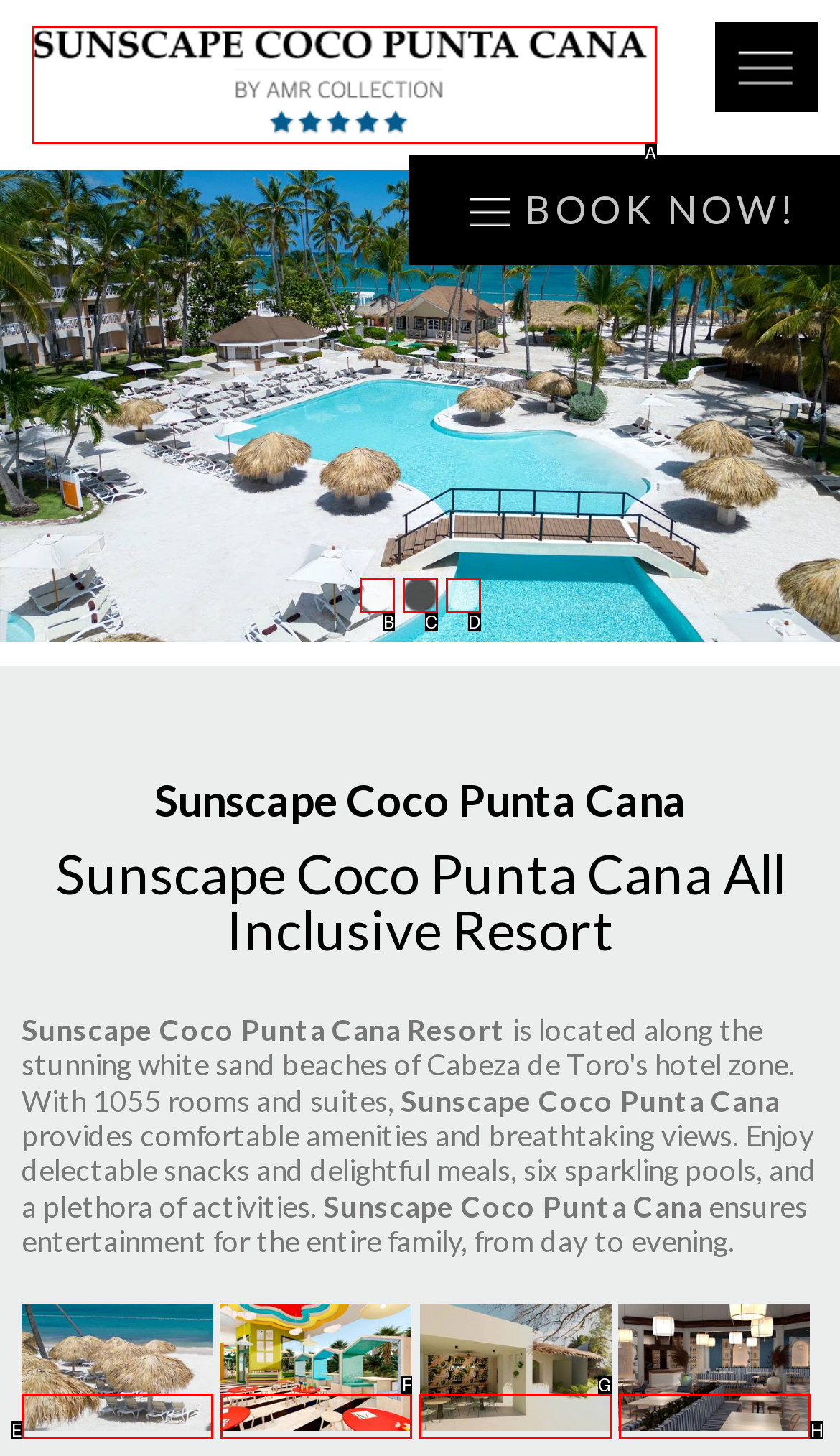Which lettered UI element aligns with this description: 1
Provide your answer using the letter from the available choices.

B